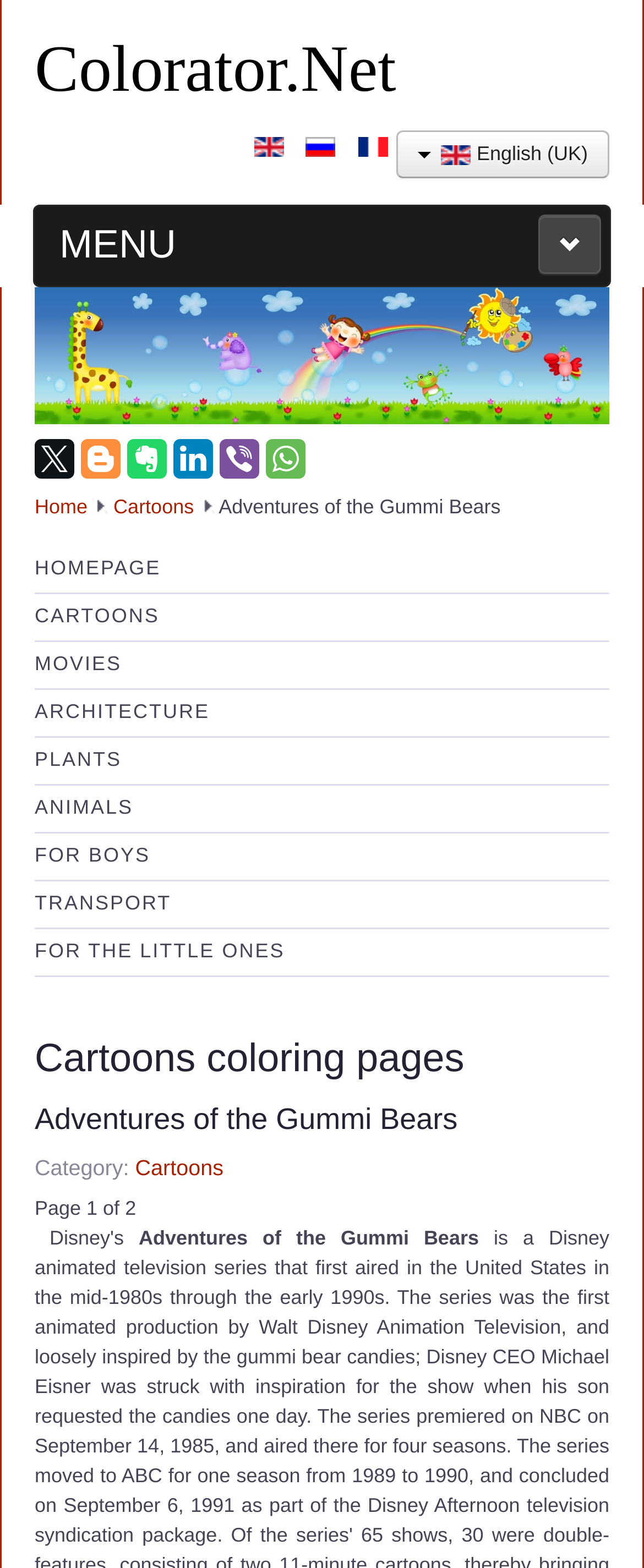Answer this question in one word or a short phrase: How many language options are available?

3